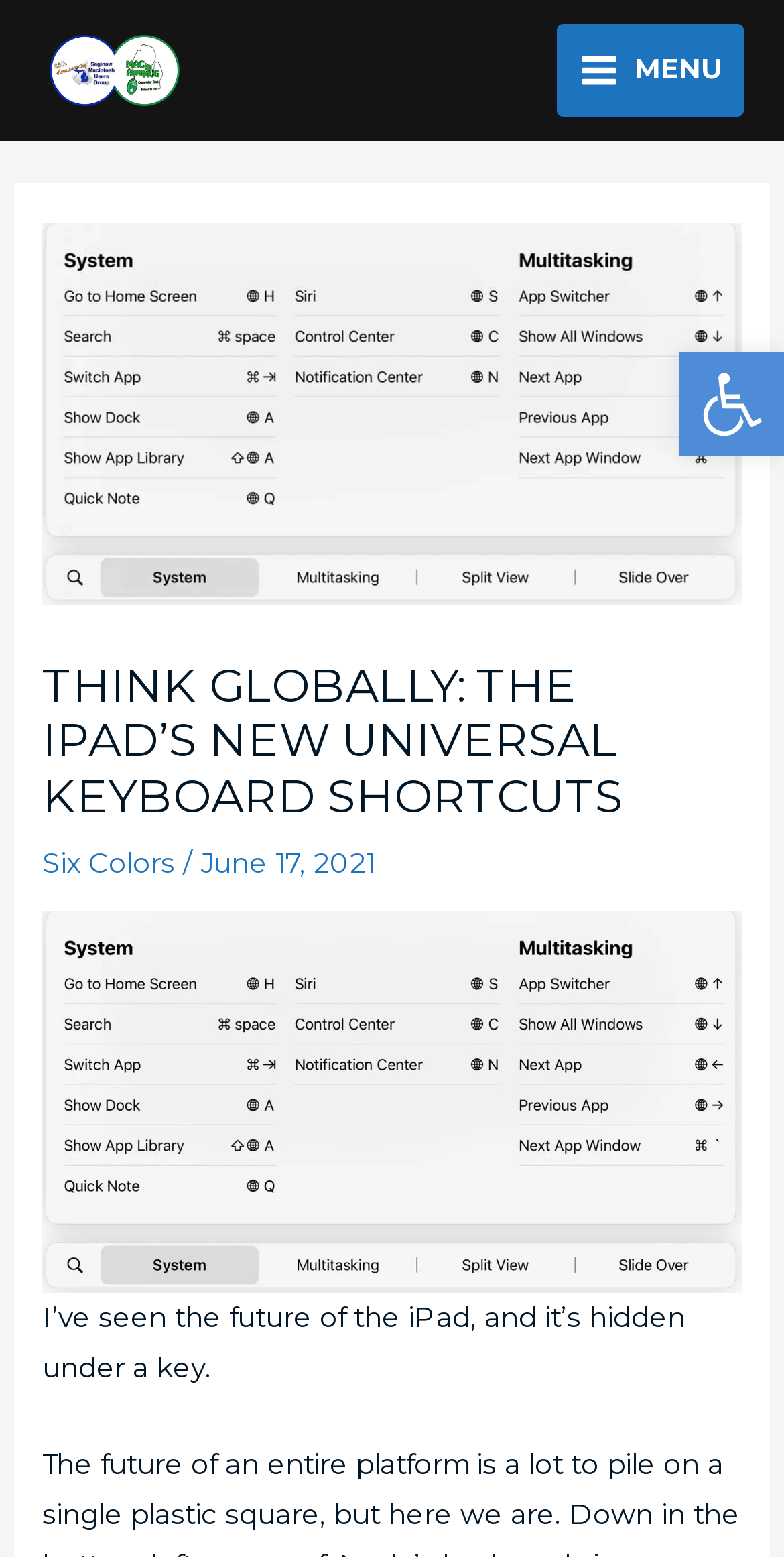Extract the primary header of the webpage and generate its text.

THINK GLOBALLY: THE IPAD’S NEW UNIVERSAL KEYBOARD SHORTCUTS